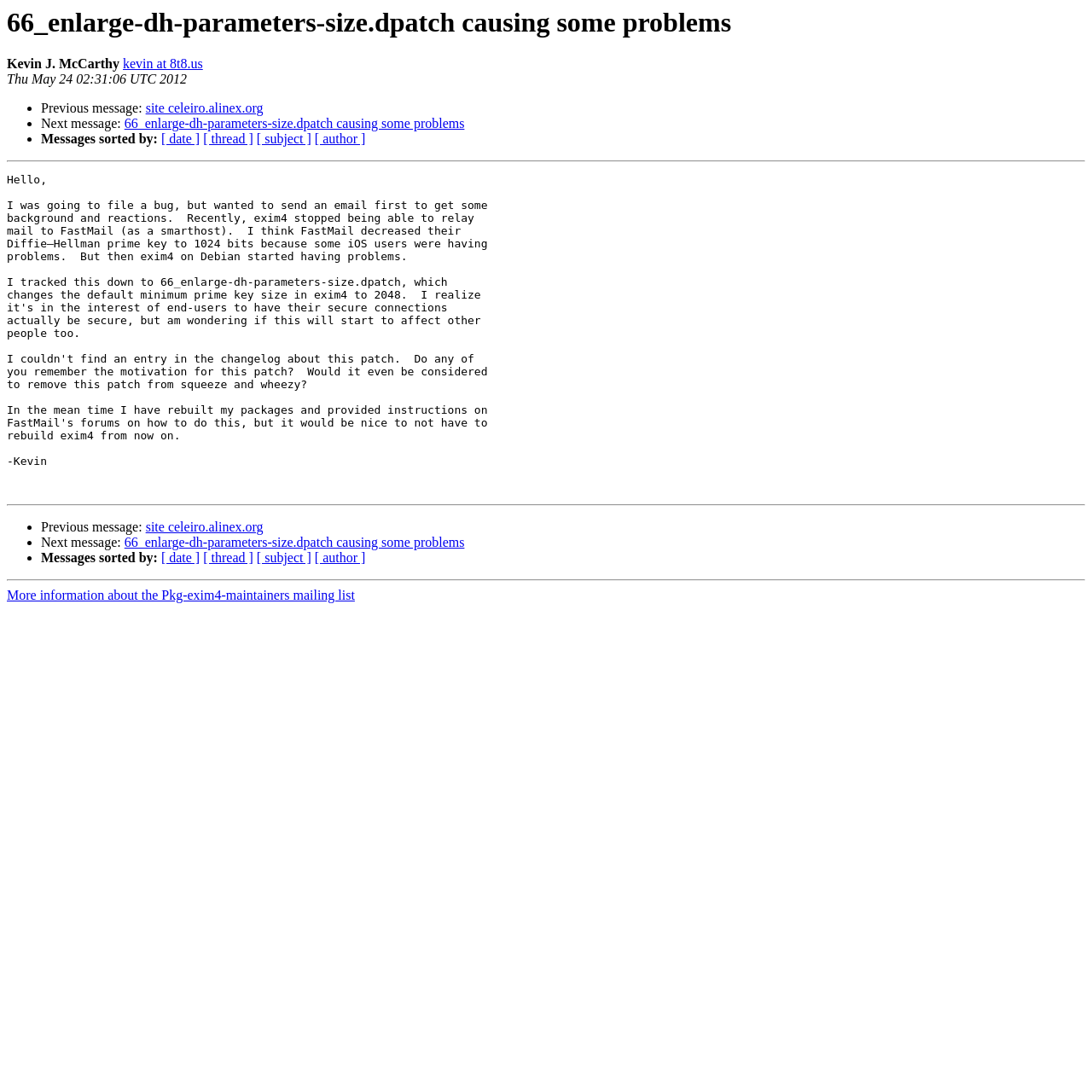What is the subject of the previous message?
Use the information from the image to give a detailed answer to the question.

The subject of the previous message can be found in the link 'site celeiro.alinex.org' located in the list of previous and next messages, which is a common location for subject information in email or message formats.